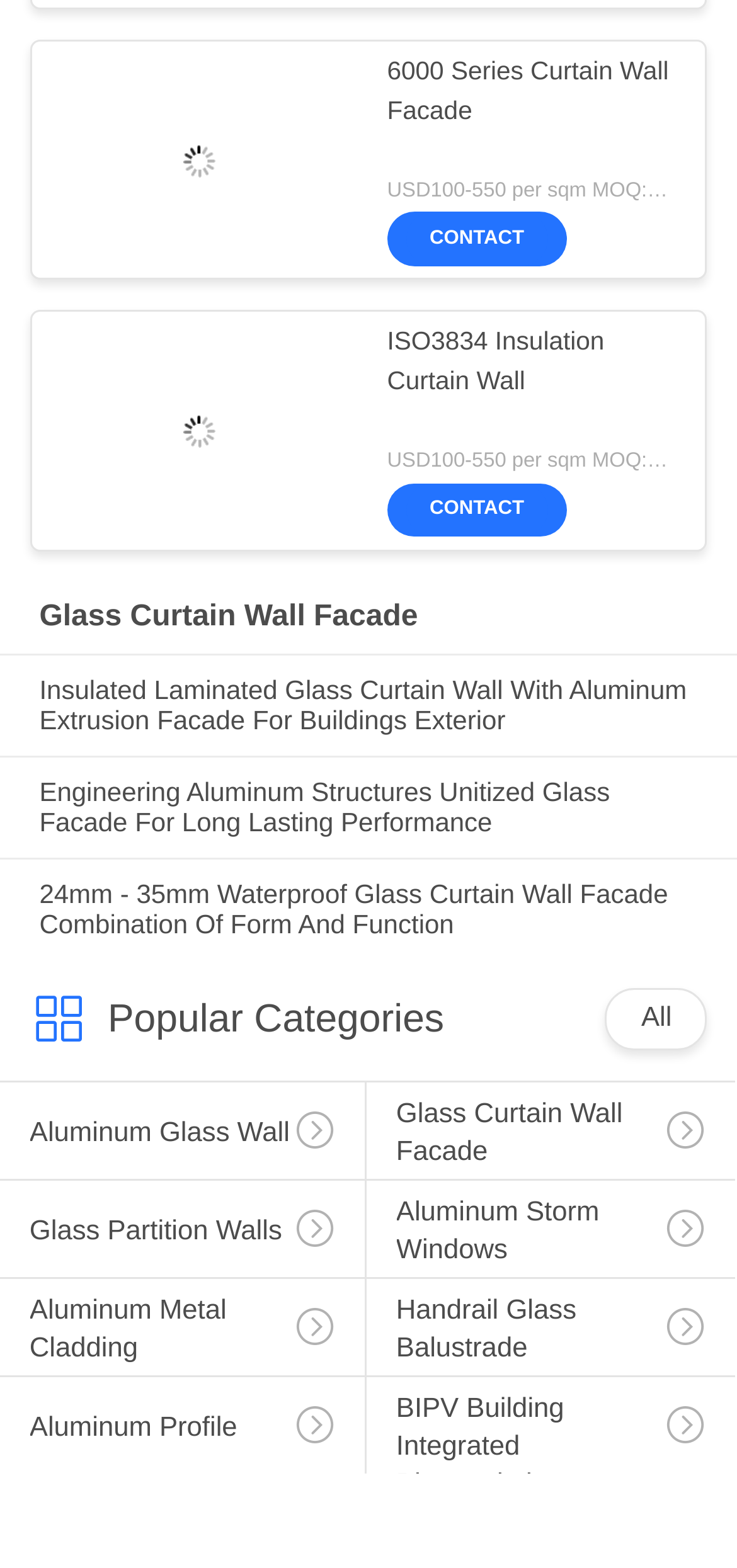Please identify the bounding box coordinates of the clickable element to fulfill the following instruction: "Learn more about 'Aluminum Glass Wall'". The coordinates should be four float numbers between 0 and 1, i.e., [left, top, right, bottom].

[0.0, 0.691, 0.495, 0.78]